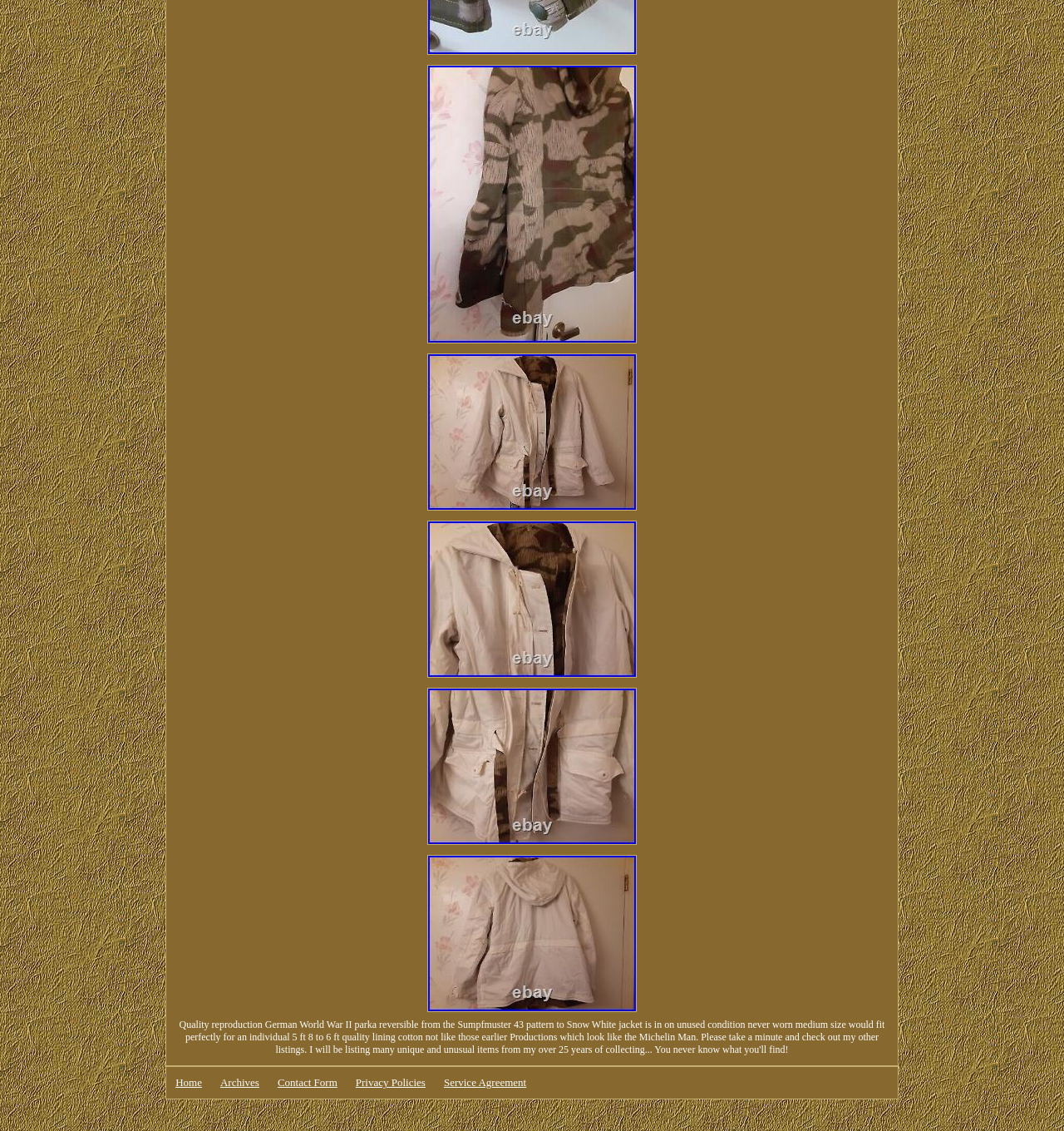Highlight the bounding box coordinates of the element you need to click to perform the following instruction: "View Repro GERMAN WW2 Parka Reversible Sumpfmuster 43 Pattern MEDIUM product."

[0.398, 0.045, 0.602, 0.053]